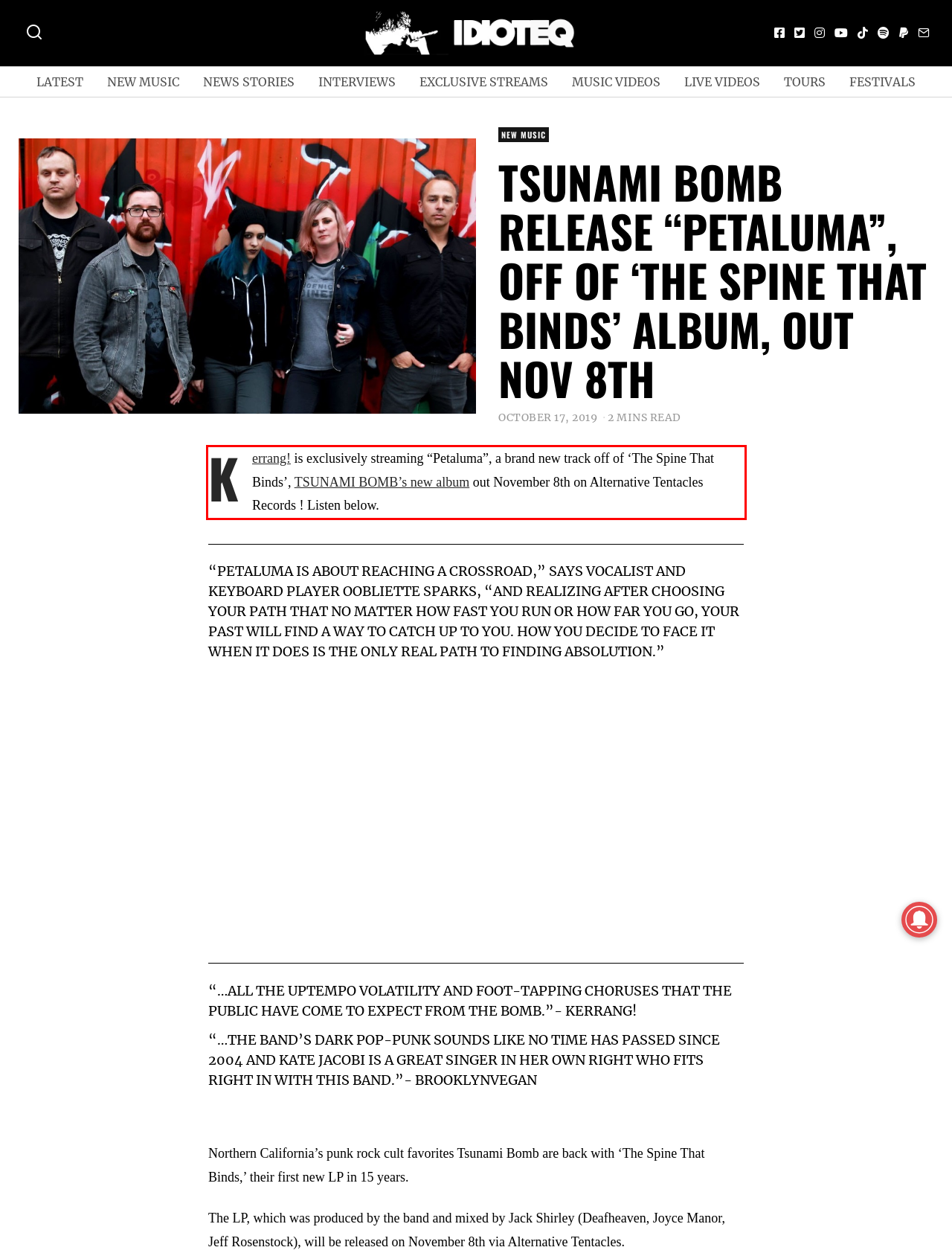Inspect the webpage screenshot that has a red bounding box and use OCR technology to read and display the text inside the red bounding box.

Kerrang! is exclusively streaming “Petaluma”, a brand new track off of ‘The Spine That Binds’, TSUNAMI BOMB’s new album out November 8th on Alternative Tentacles Records ! Listen below.